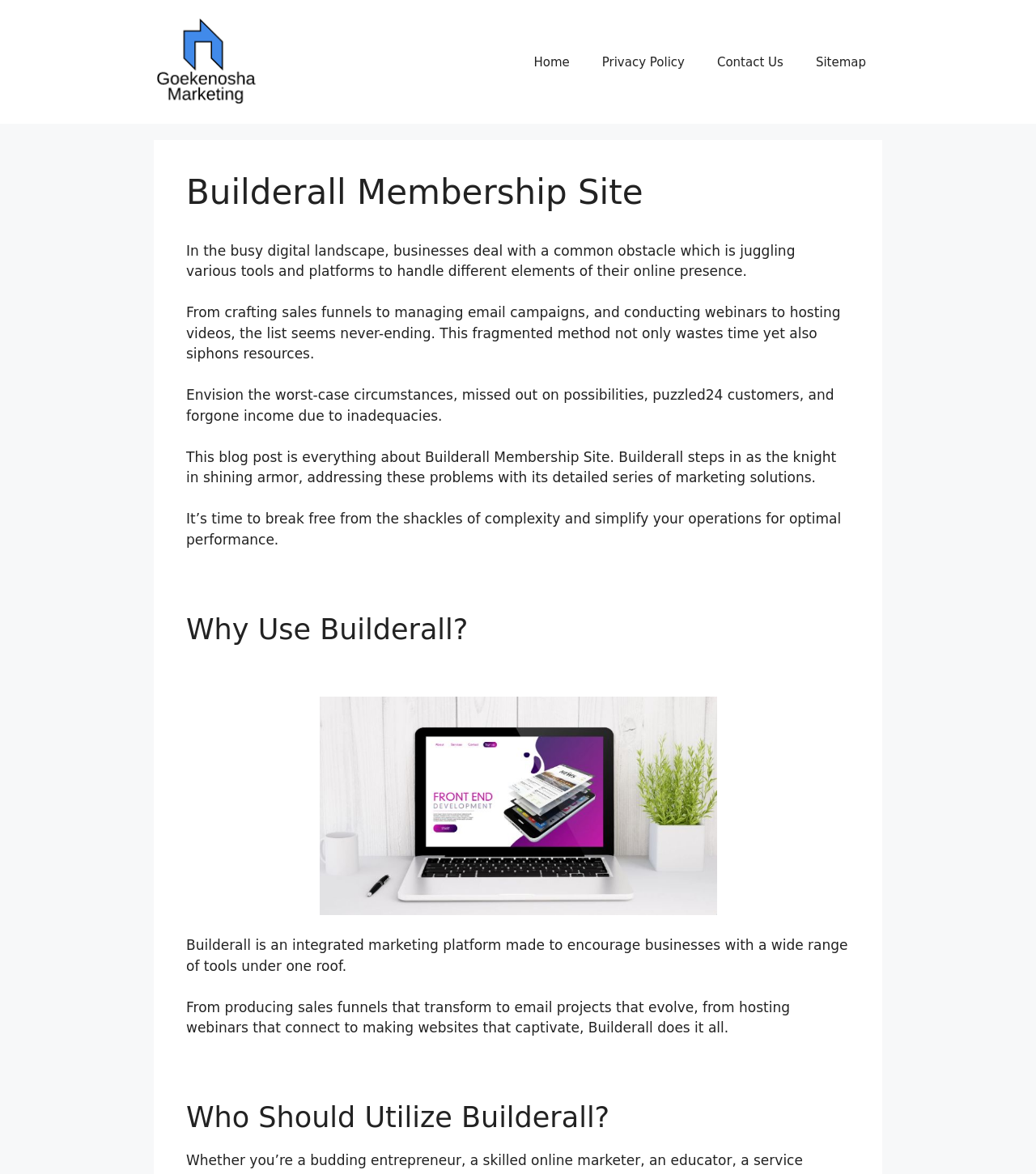What is the main topic of this webpage?
From the image, respond with a single word or phrase.

Builderall Membership Site